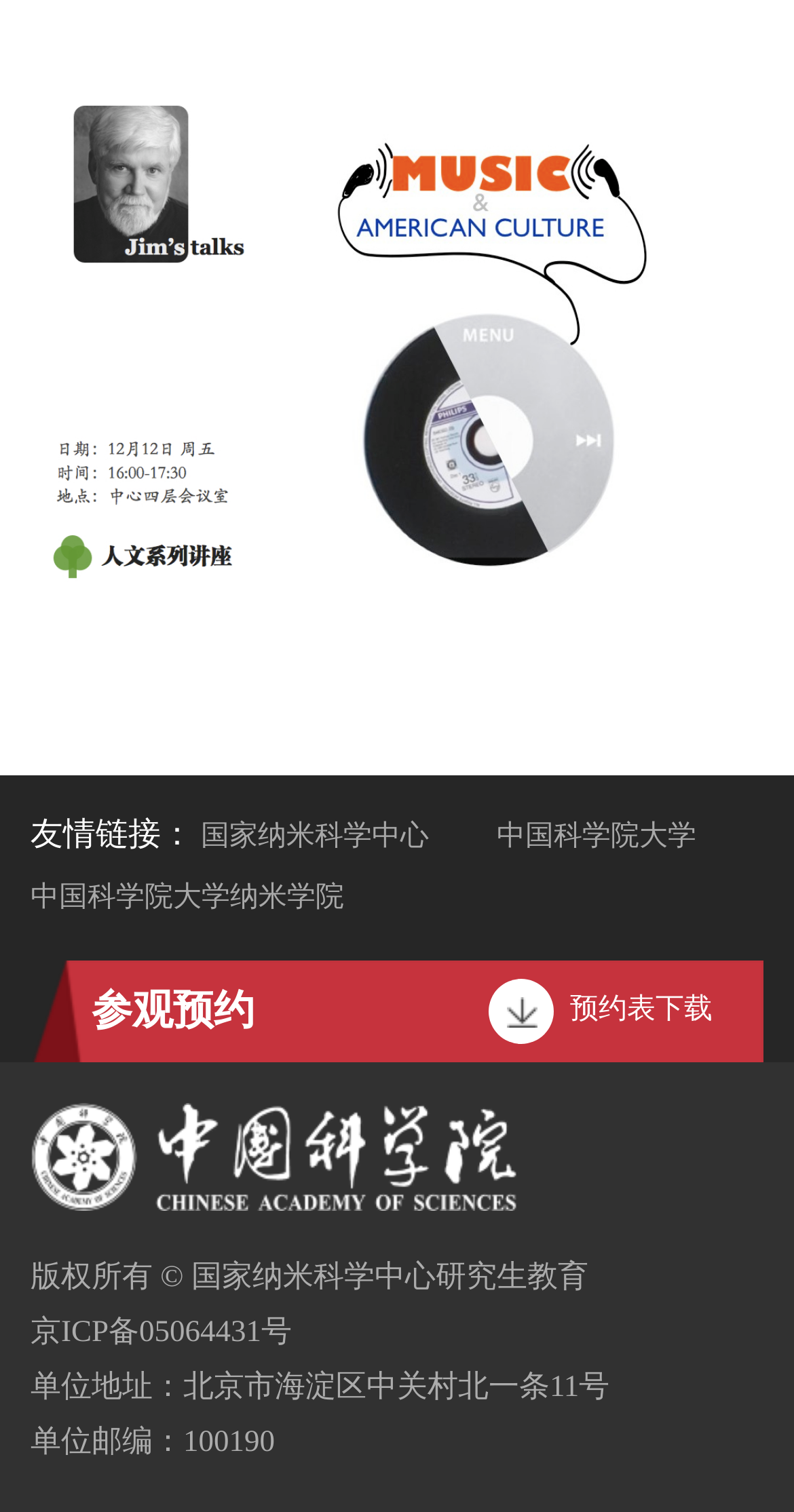How many links are there in the webpage?
Examine the screenshot and reply with a single word or phrase.

7